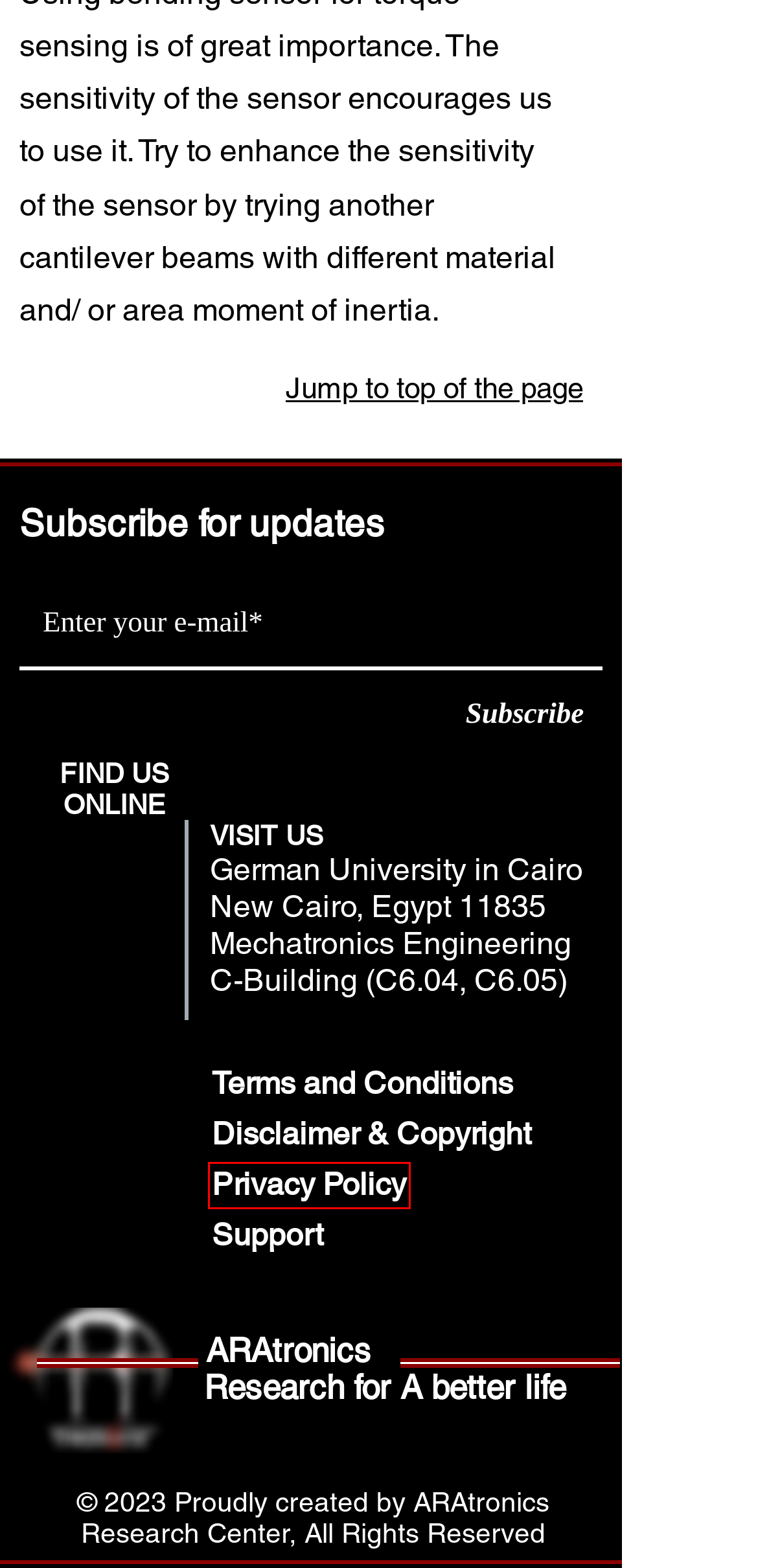Examine the screenshot of a webpage with a red bounding box around a specific UI element. Identify which webpage description best matches the new webpage that appears after clicking the element in the red bounding box. Here are the candidates:
A. VISIT | ARAtronics
B. NEWS | ARAtronics
C. Terms and Conditions | ARAtronics
D. Projects | ARAtronics
E. EDUCATION | ARAtronics
F. Disclamier and Copyright | ARAtronics
G. FAQ | ARAtronics
H. Privacy Policy | ARAtronics

H